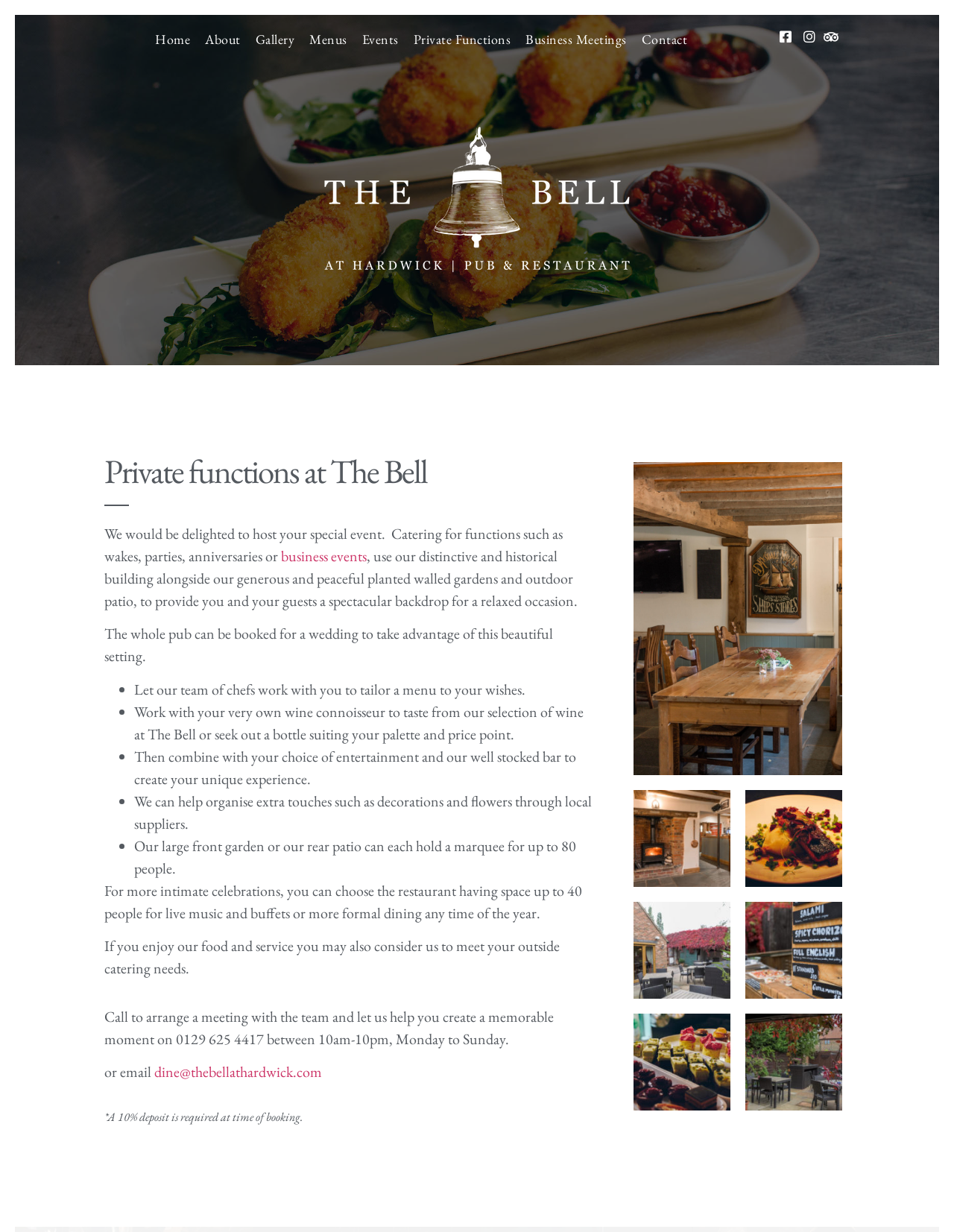Please identify the bounding box coordinates of the element that needs to be clicked to perform the following instruction: "Click on the 'business events' link".

[0.295, 0.443, 0.384, 0.459]